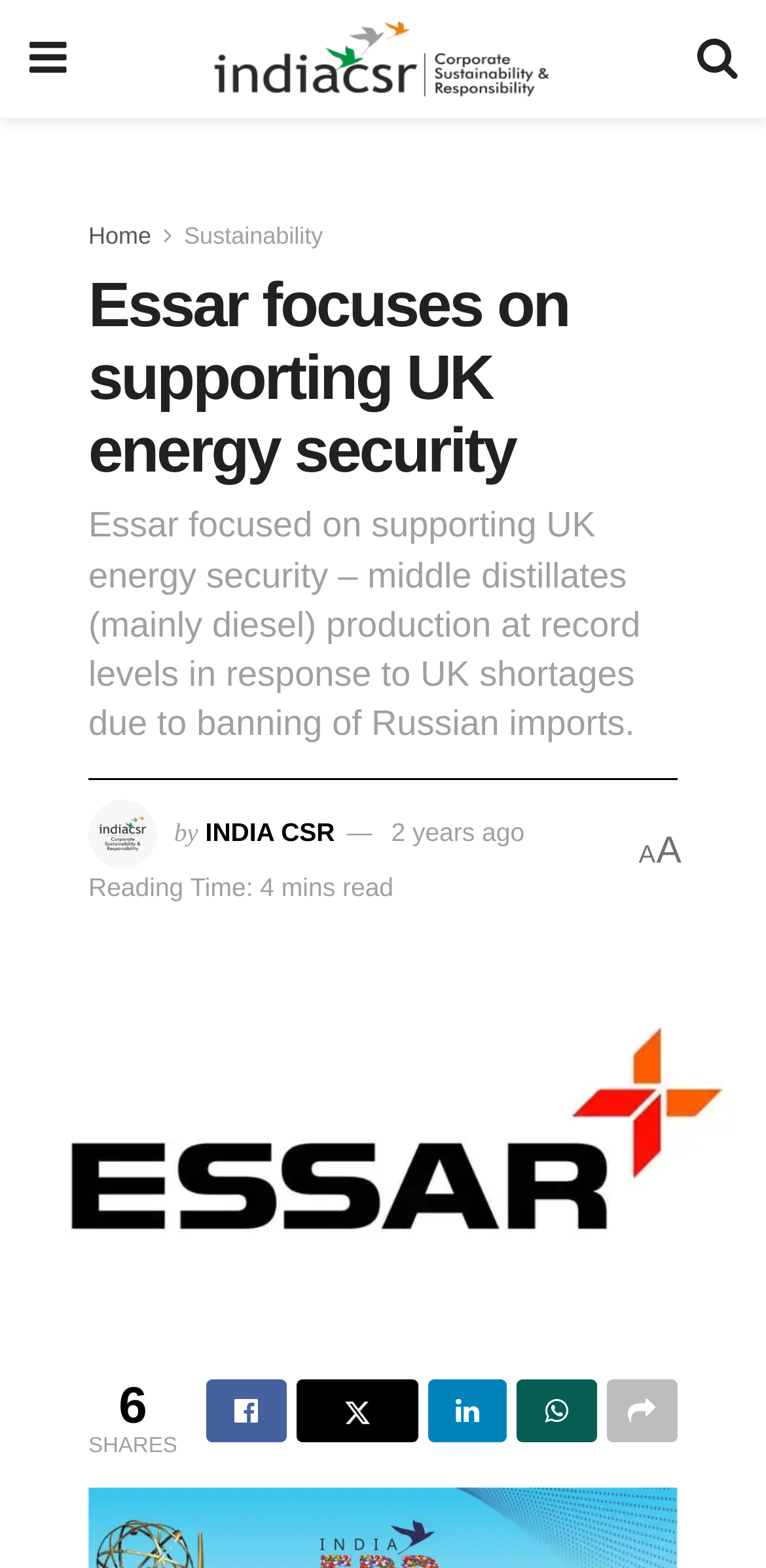Please specify the bounding box coordinates of the element that should be clicked to execute the given instruction: 'Read the article by INDIA CSR'. Ensure the coordinates are four float numbers between 0 and 1, expressed as [left, top, right, bottom].

[0.268, 0.522, 0.437, 0.541]